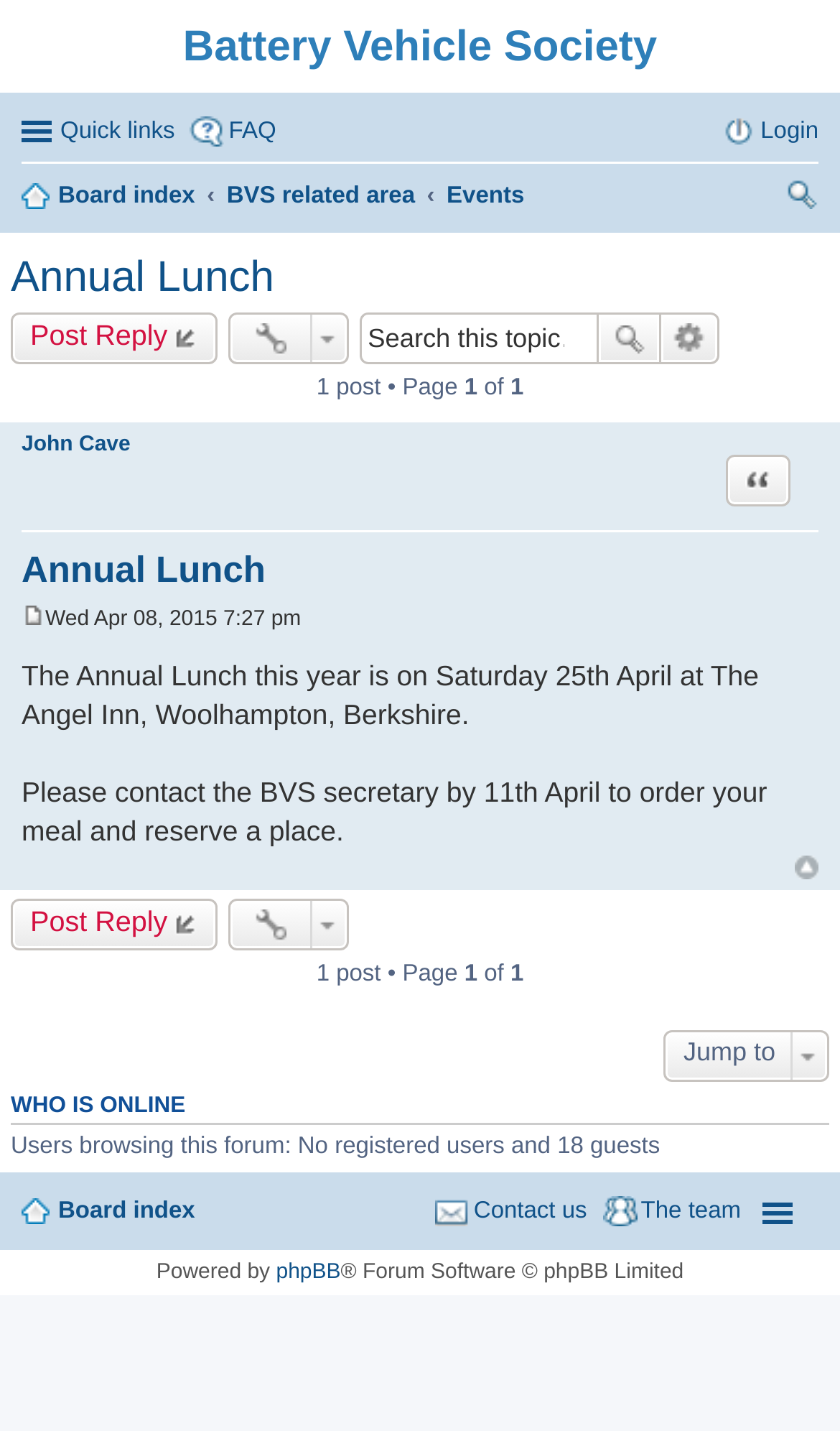Give a short answer using one word or phrase for the question:
What is the date of the post?

Wed Apr 08, 2015 7:27 pm